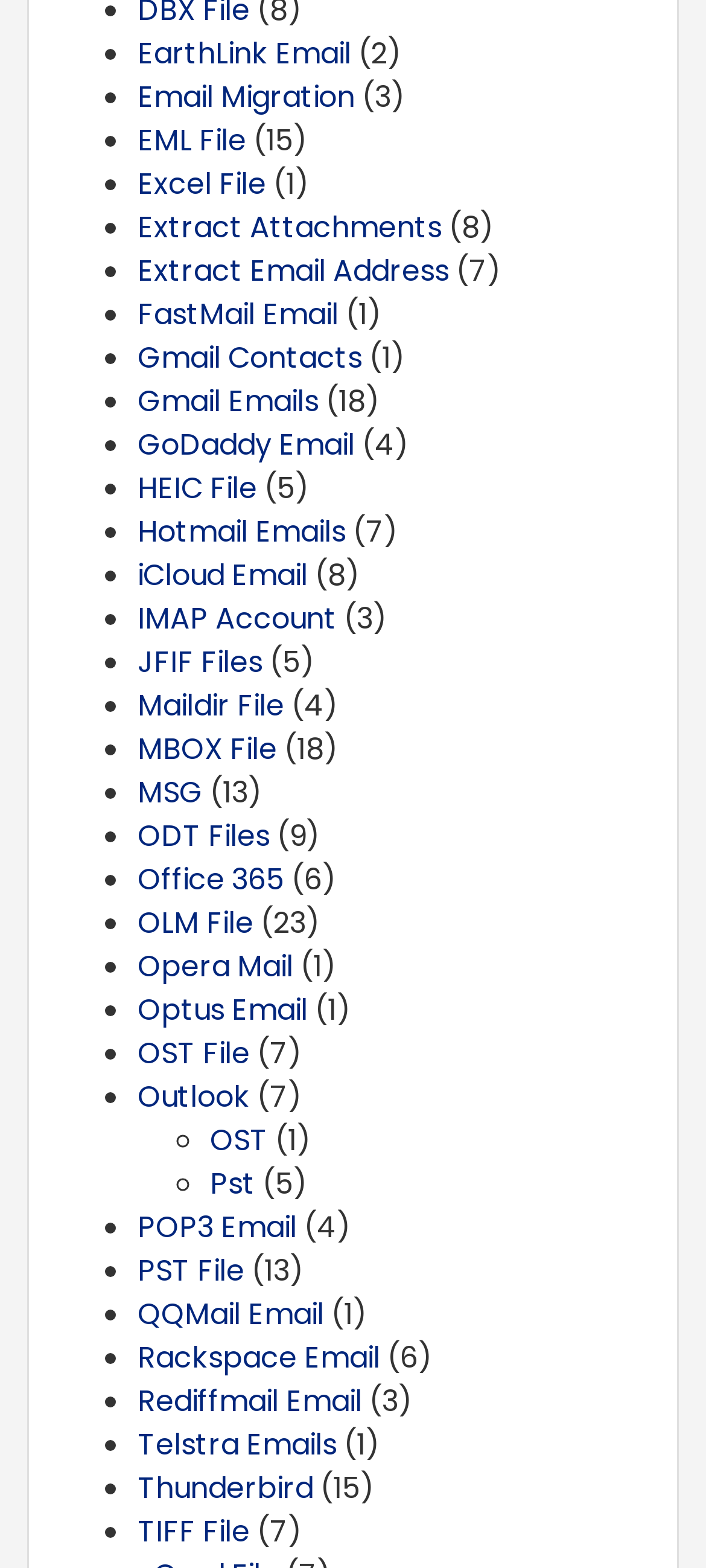What is the purpose of this webpage?
Using the information from the image, provide a comprehensive answer to the question.

Based on the list of links and static text on the webpage, it appears to be a webpage that provides email conversion services, allowing users to convert or migrate their emails from one format to another.